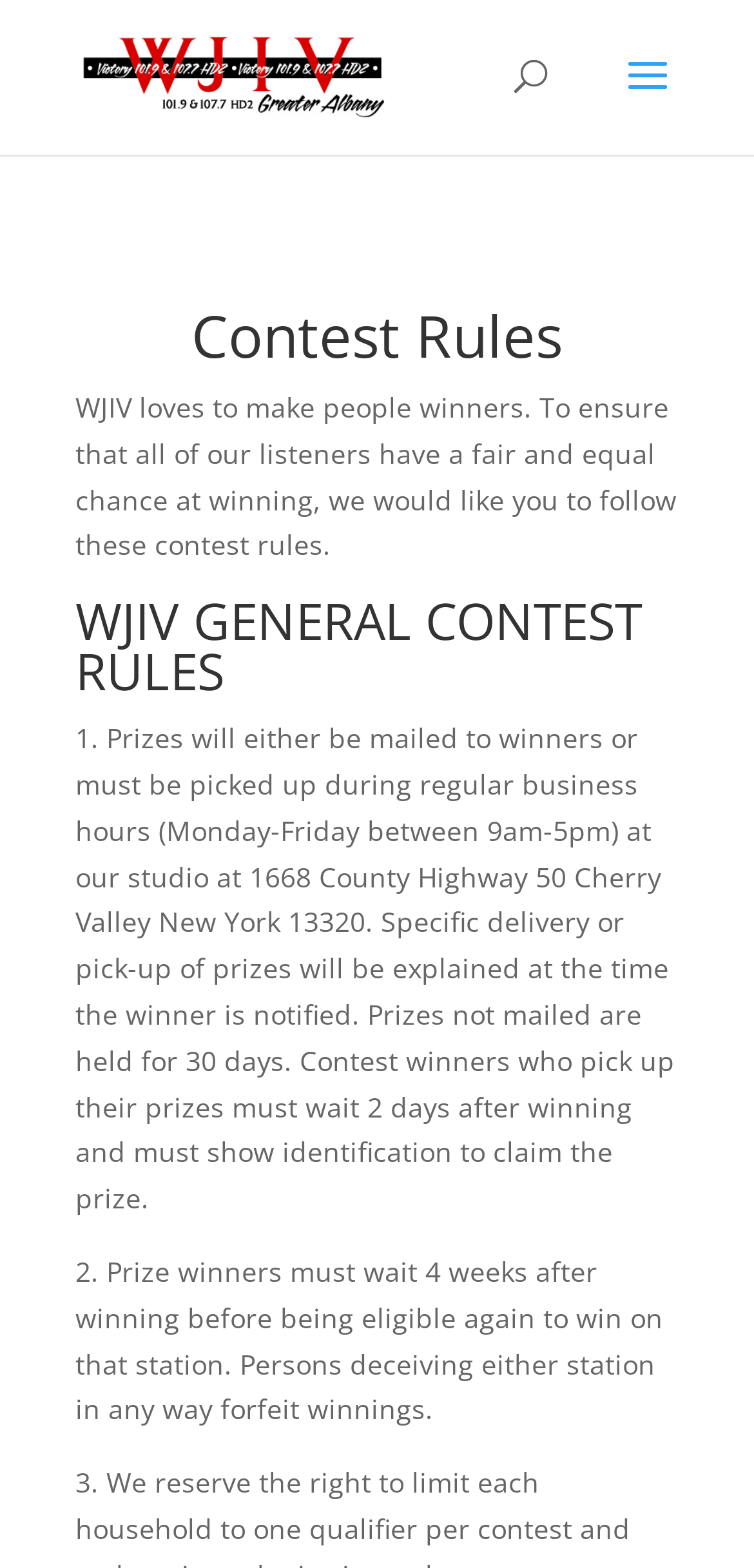Answer the following query concisely with a single word or phrase:
What is the name of the radio station?

WJIV